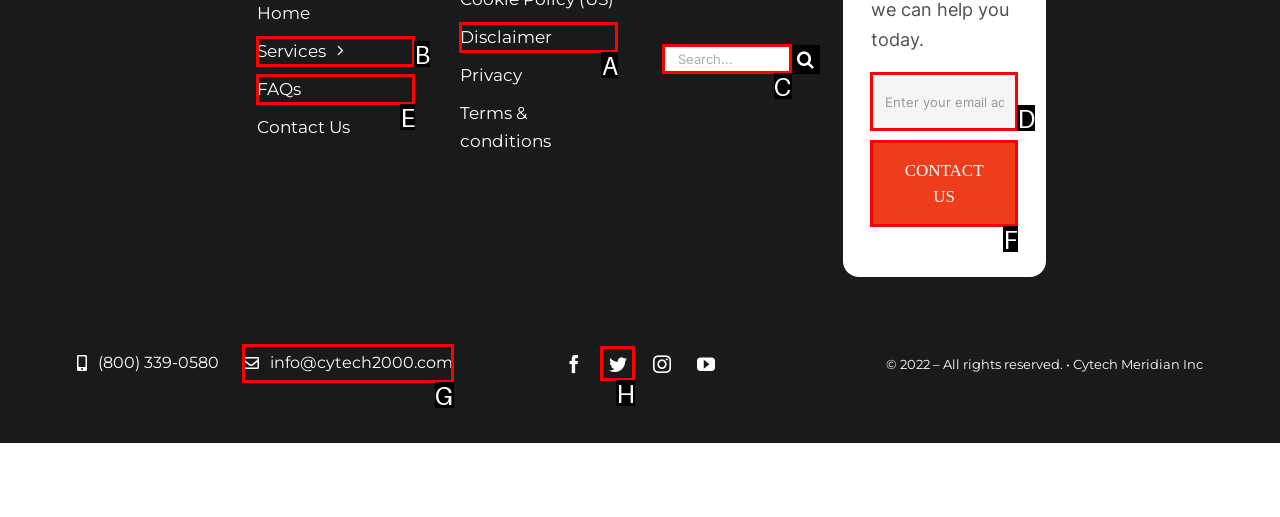Identify the HTML element to select in order to accomplish the following task: Contact us
Reply with the letter of the chosen option from the given choices directly.

F